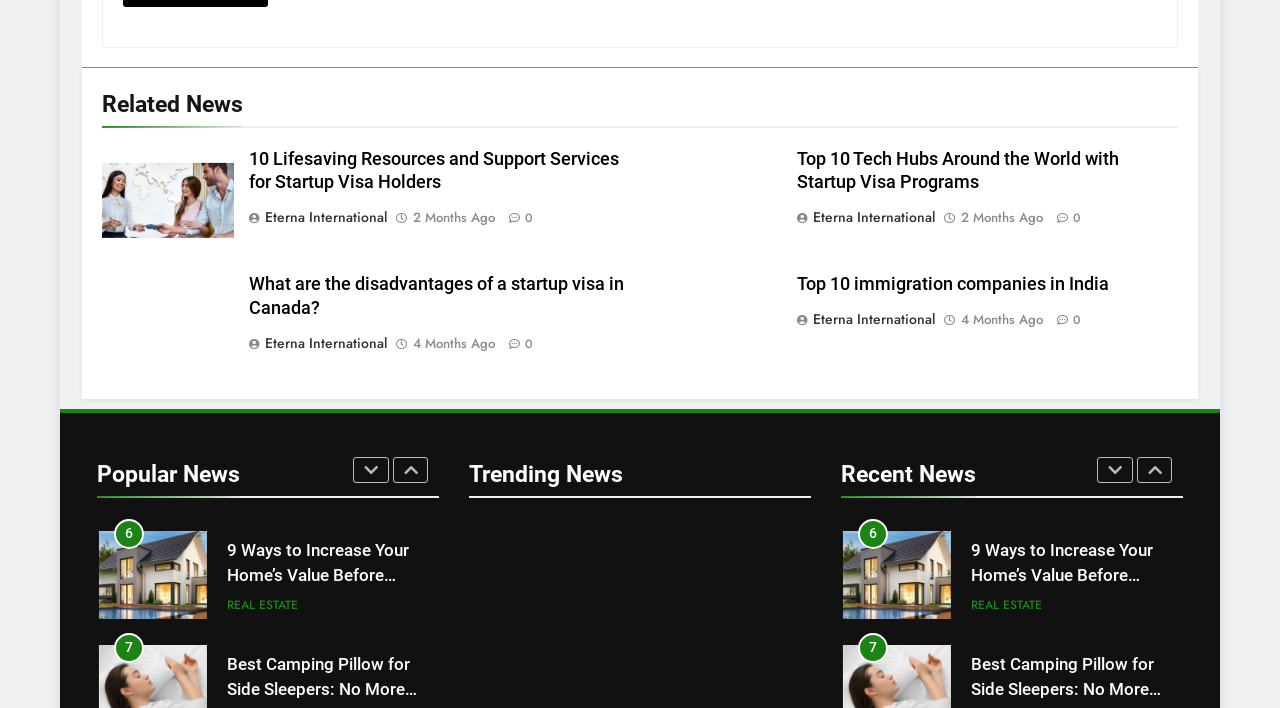Identify the bounding box coordinates for the element you need to click to achieve the following task: "Read the article '10 Lifesaving Resources and Support Services for Startup Visa Holders'". Provide the bounding box coordinates as four float numbers between 0 and 1, in the form [left, top, right, bottom].

[0.195, 0.208, 0.492, 0.276]